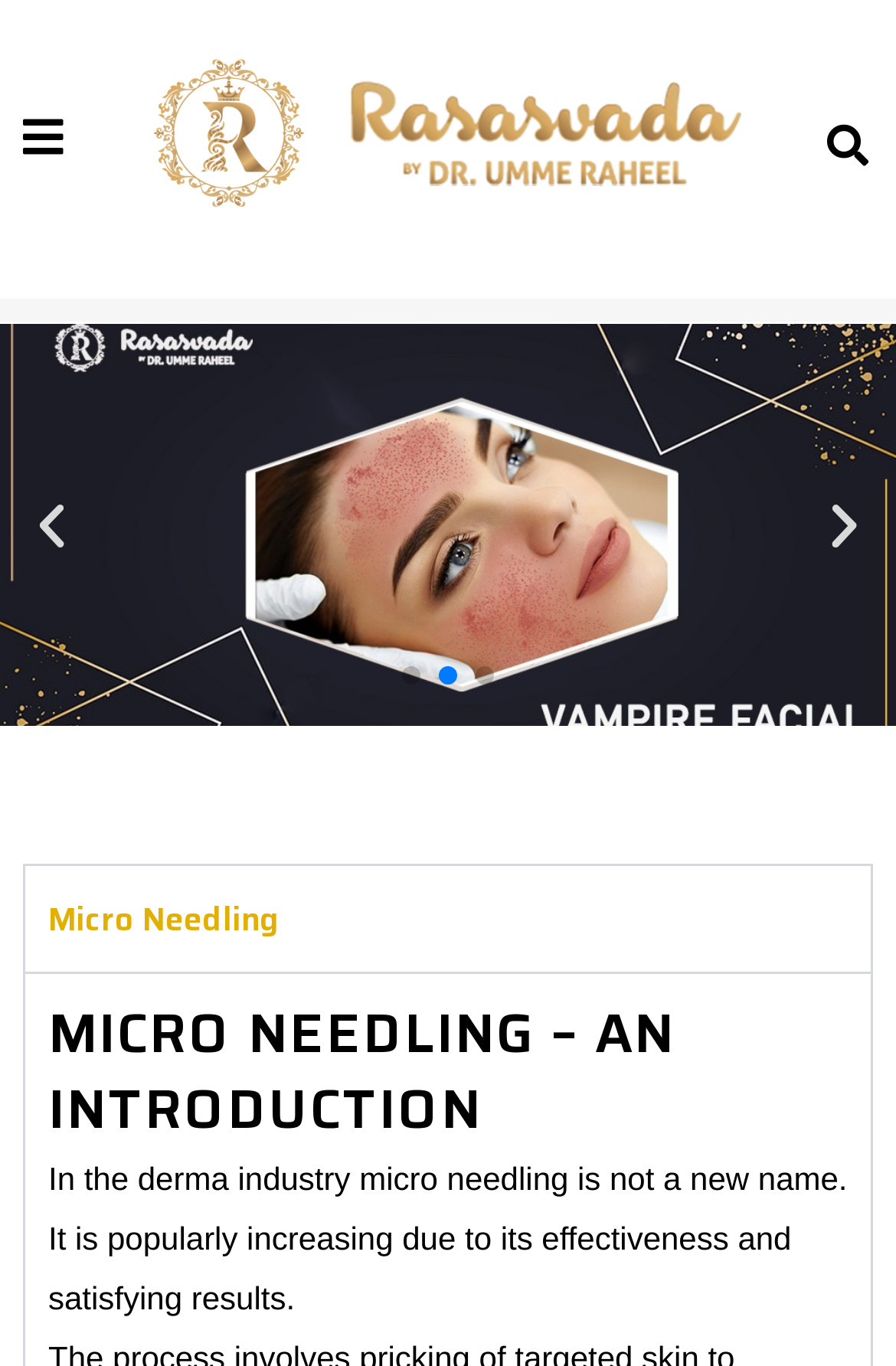Provide the bounding box coordinates of the HTML element described as: "Previous slide". The bounding box coordinates should be four float numbers between 0 and 1, i.e., [left, top, right, bottom].

[0.026, 0.363, 0.09, 0.405]